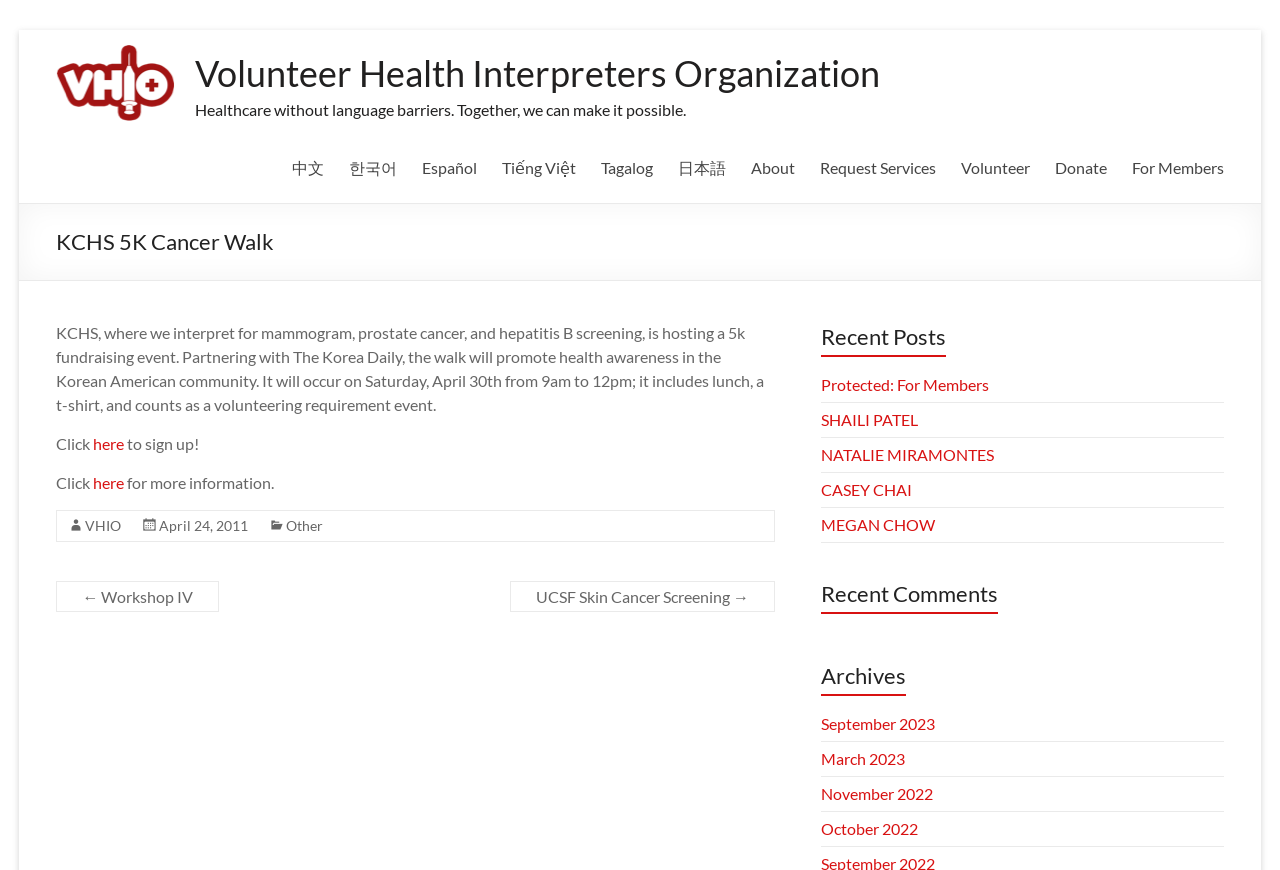Utilize the information from the image to answer the question in detail:
What is the name of the newspaper partnering with KCHS?

I found the answer by reading the article element, which describes the 5K Cancer Walk event. The text states that KCHS is 'partnering with The Korea Daily', which suggests that The Korea Daily is the name of the newspaper partnering with KCHS.